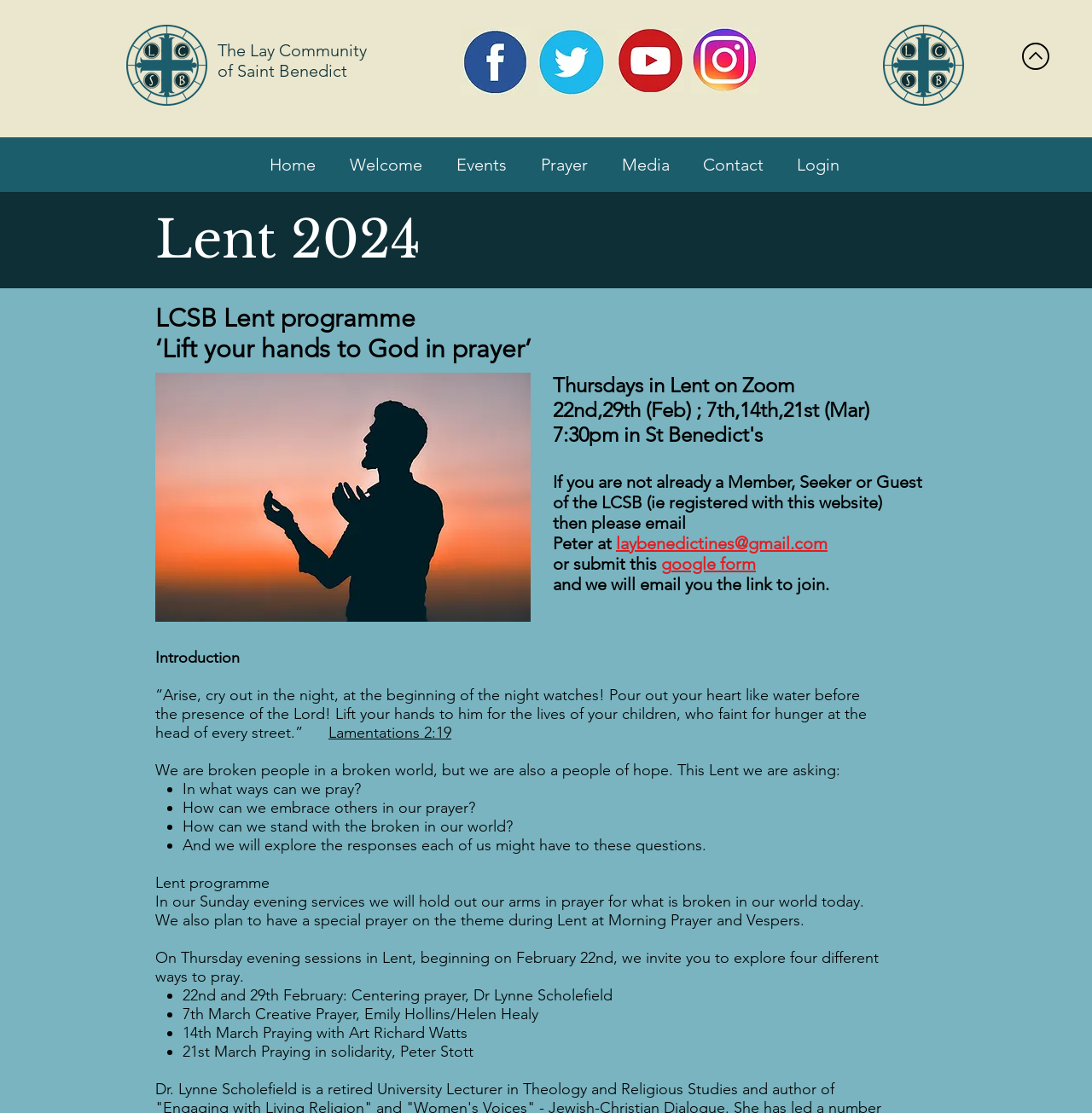Using the description: "Lamentations 2:19", identify the bounding box of the corresponding UI element in the screenshot.

[0.301, 0.65, 0.413, 0.667]